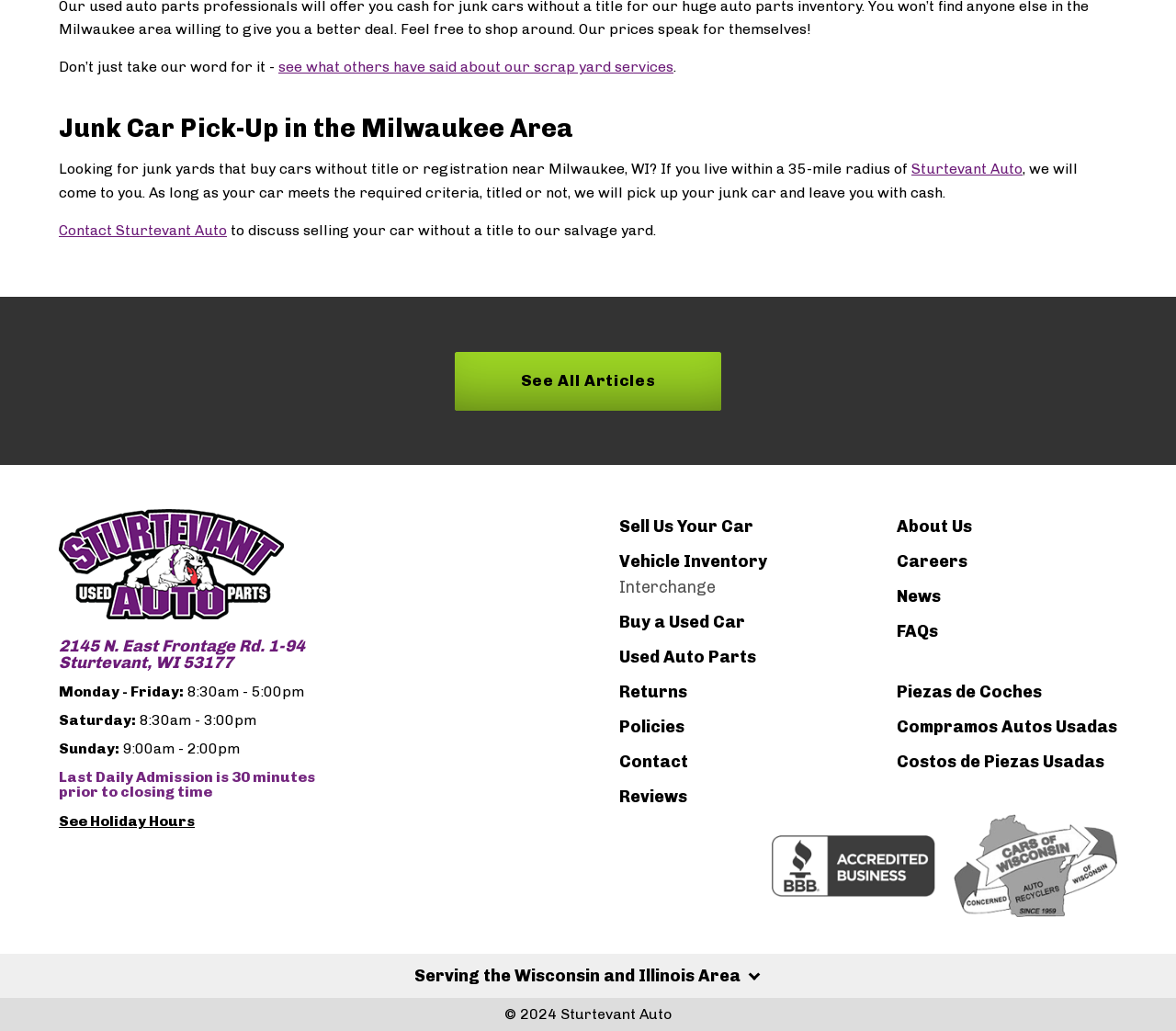Determine the bounding box coordinates for the area you should click to complete the following instruction: "See all articles".

[0.387, 0.341, 0.613, 0.398]